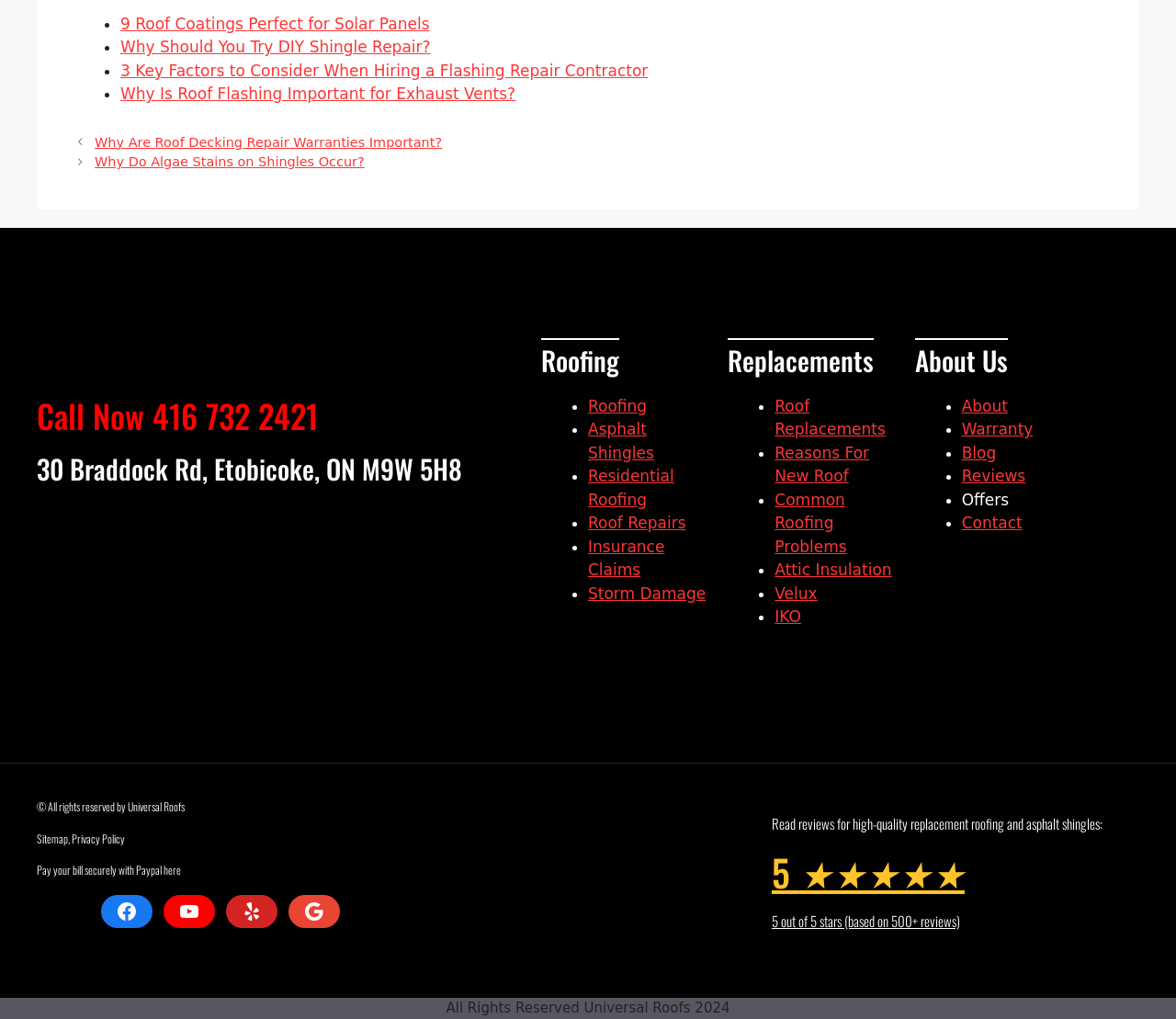What social media platforms does the company have?
Please craft a detailed and exhaustive response to the question.

The social media platforms of the company are listed at the bottom of the webpage in the form of links, including Facebook, YouTube, Yelp, and Google, which suggests that the company has a presence on these platforms.